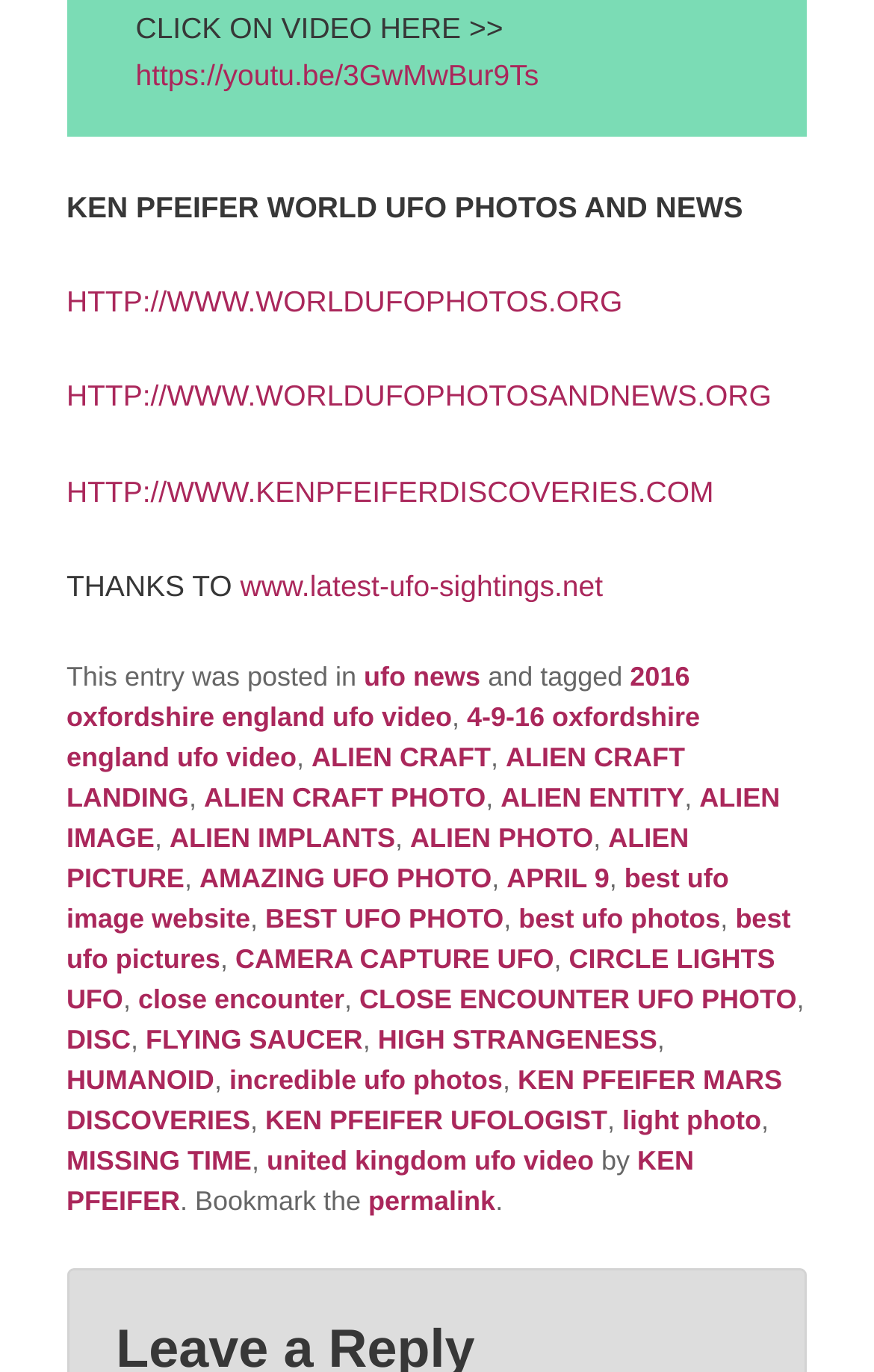Who is the author of the webpage? From the image, respond with a single word or brief phrase.

KEN PFEIFER